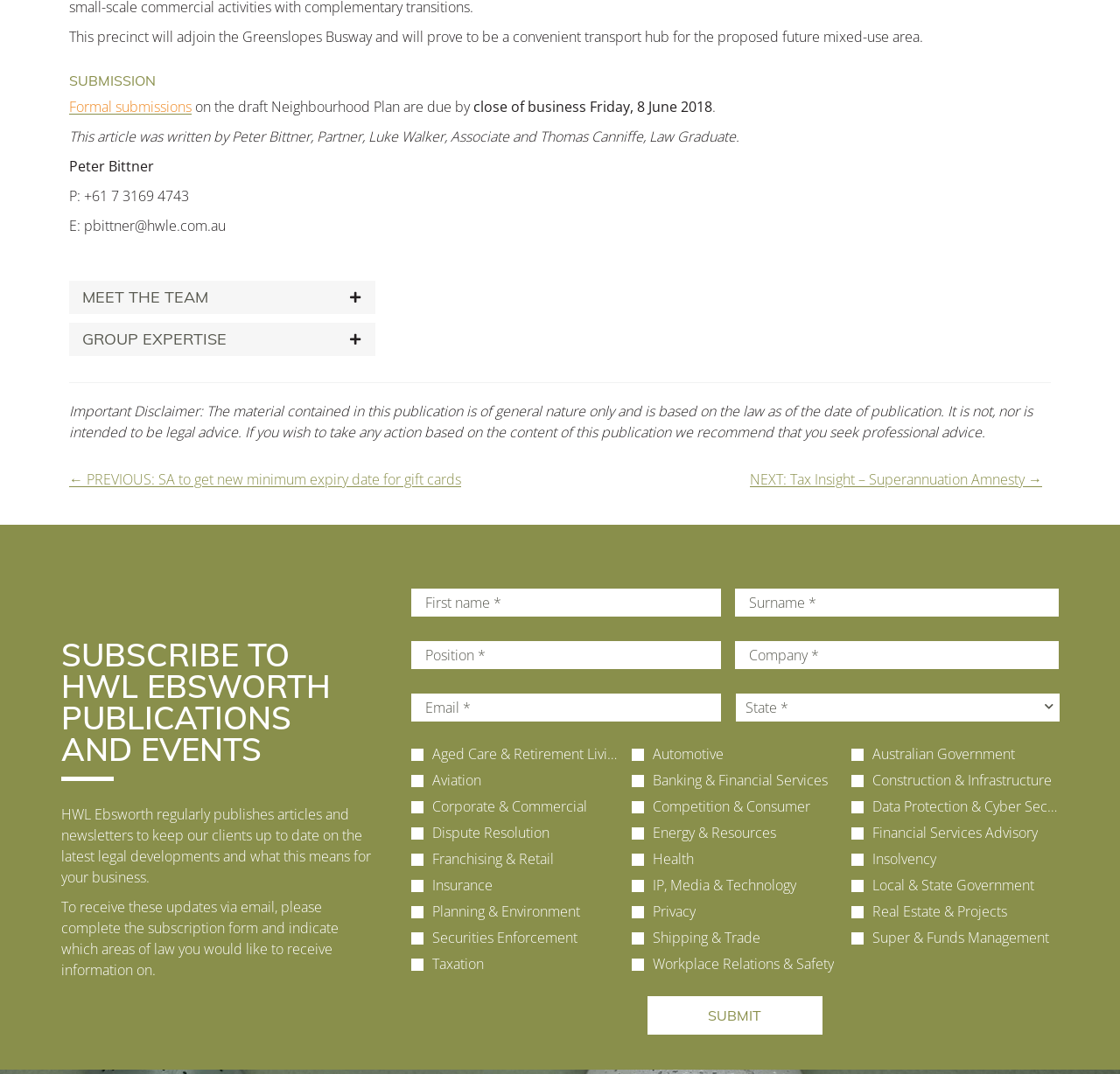Using the format (top-left x, top-left y, bottom-right x, bottom-right y), and given the element description, identify the bounding box coordinates within the screenshot: value="Submit"

[0.578, 0.927, 0.734, 0.963]